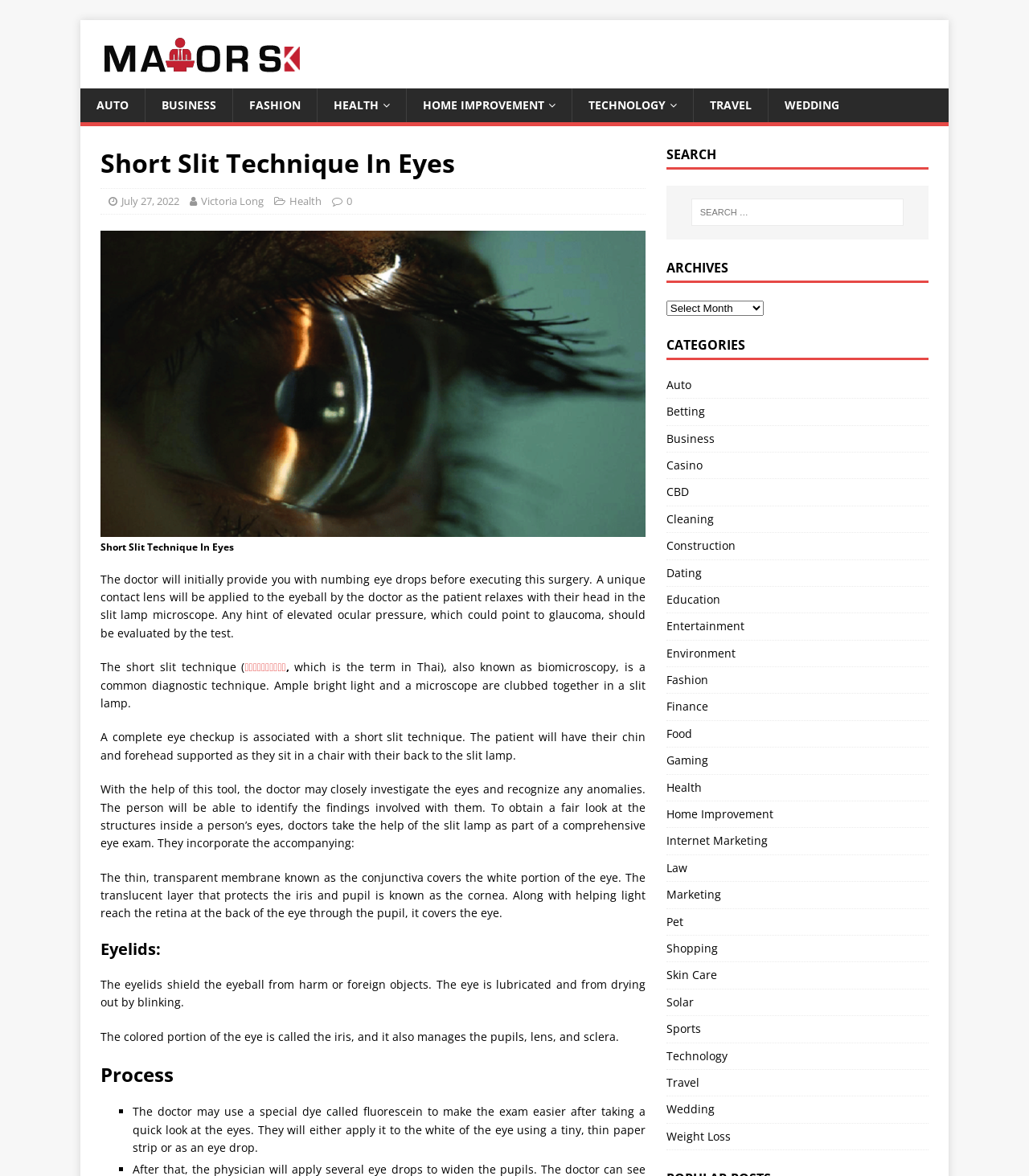Review the image closely and give a comprehensive answer to the question: What is the purpose of the slit lamp microscope?

The slit lamp microscope is used to examine the eyes, as mentioned in the text. It is a diagnostic technique that allows the doctor to closely investigate the eyes and recognize any anomalies.